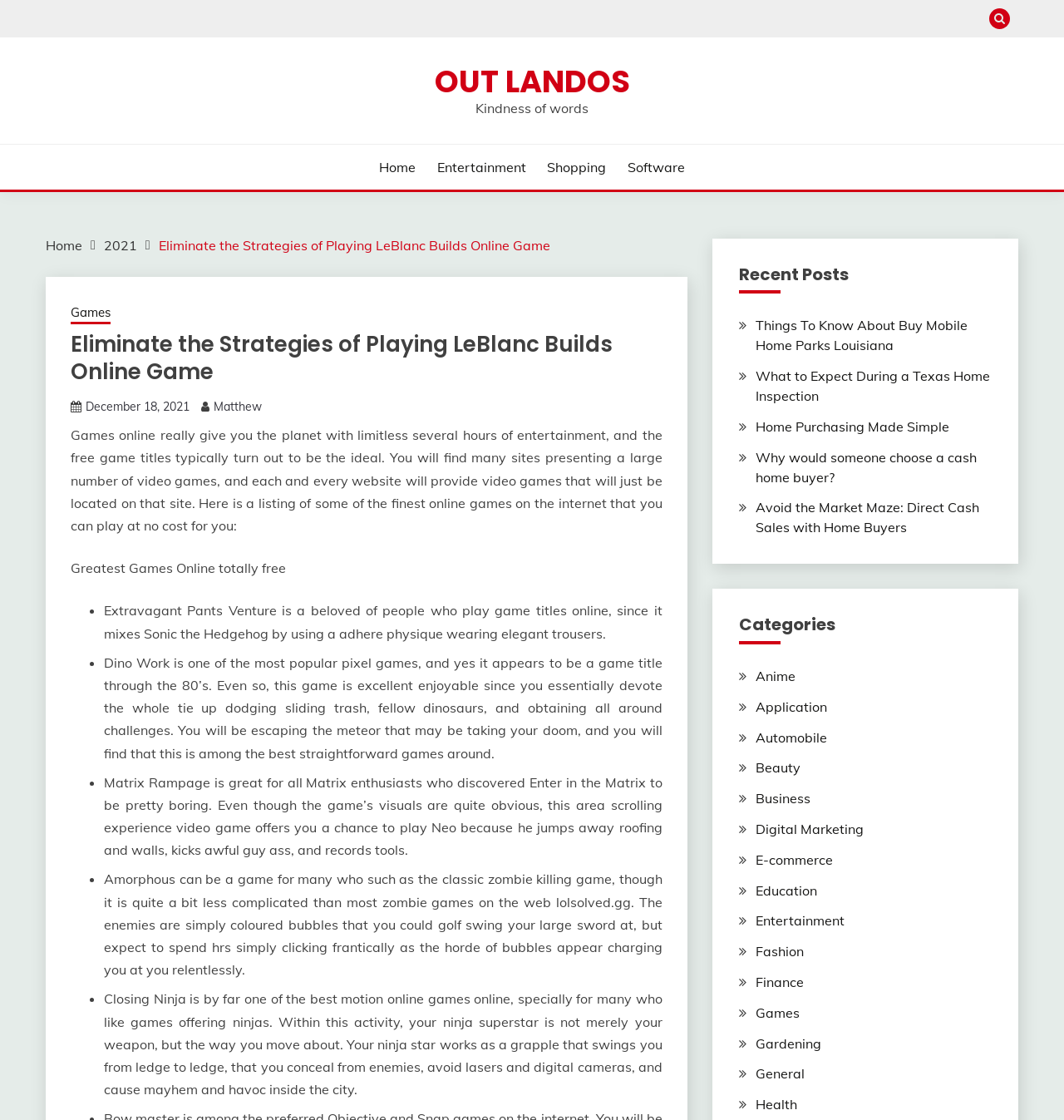Offer a detailed explanation of the webpage layout and contents.

The webpage is about online games, specifically discussing strategies for playing LeBlanc builds. At the top, there is a button with a font awesome icon and a link to "OUT LANDOS". Below this, there is a navigation menu with links to "Home", "Entertainment", "Shopping", and "Software". 

To the right of the navigation menu, there is a breadcrumbs section with links to "Home", "2021", and the current page "Eliminate the Strategies of Playing LeBlanc Builds Online Game". 

Below the breadcrumbs, there is a heading with the title of the page, followed by a link to "Games" and a link to the date "December 18, 2021". The author of the page, "Matthew", is also mentioned. 

The main content of the page is a text discussing online games, specifically highlighting their entertainment value and the fact that they can be played for free. The text then lists some of the best online games, including "Extravagant Pants Venture", "Dino Work", "Matrix Rampage", "Amorphous", and "Closing Ninja". Each game is described in a few sentences.

To the right of the main content, there are two sections: "Recent Posts" and "Categories". The "Recent Posts" section lists five links to other articles, including "Things To Know About Buy Mobile Home Parks Louisiana" and "Why would someone choose a cash home buyer?". The "Categories" section lists 18 links to different categories, including "Anime", "Application", "Automobile", and "Games". 

At the bottom of the page, there is a link with a font awesome icon.